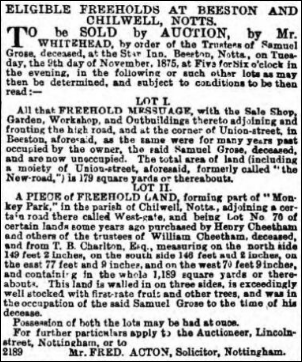Explain the content of the image in detail.

The image features a historical auction notice from November 1875. The notice announces the sale of eligible freeholds at Beeston and Chilwell, Nottingham, by Mr. Whitehead, who is acting on behalf of the Trustees of Samuel Gross, deceased. The auction is scheduled to take place at the Star Inn in Beeston. 

The document details various lots for sale, emphasizing Lot 1, which includes a freehold messuage with associated buildings and land, situated at the junction of Union Street and a road now referred to as New Road. Additionally, Lot 2 pertains to a piece of freehold land adjacent to "Monkey Park" in Chilwell, highlighting its proximity to existing properties.

This auction notice provides insights into historical property transactions and land development in Nottinghamshire during the late 19th century, offering a glimpse into the real estate market and the auction process of that era. The text is rich with legal terminology and outlines specific details relevant to potential bidders.